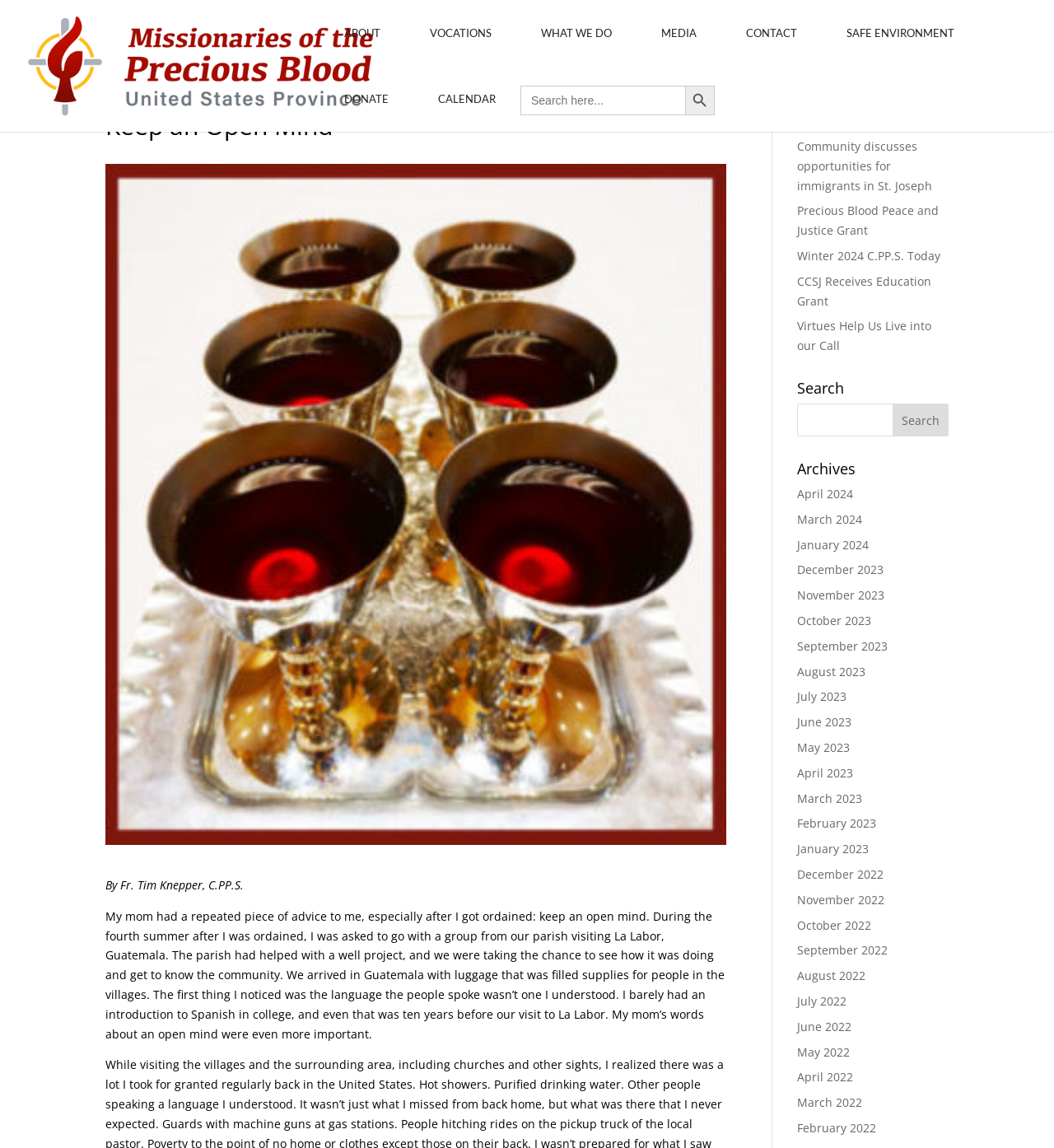Elaborate on the information and visuals displayed on the webpage.

This webpage is titled "Keep an Open Mind - Missionaries of the Precious Blood" and features a prominent header with the title at the top center of the page. Below the title, there is a brief introduction written by Fr. Tim Knepper, C.PP.S., which shares a personal anecdote about the importance of keeping an open mind.

The top navigation bar contains several links, including "ABOUT", "VOCATIONS", "WHAT WE DO", "MEDIA", "CONTACT", "SAFE ENVIRONMENT", and "DONATE", which are evenly spaced and aligned horizontally across the top of the page.

On the right side of the page, there is a search bar with a search button and a magnifying glass icon. Below the search bar, there are three sections: "Recent Posts", "Search", and "Archives". The "Recent Posts" section lists six links to recent articles, including "Community discusses opportunities for immigrants in St. Joseph" and "Winter 2024 C.PP.S. Today". The "Search" section contains a text box and a search button, allowing users to search for specific content on the website. The "Archives" section lists links to monthly archives dating back to April 2022.

Throughout the page, there are several images, including the Missionaries of the Precious Blood logo at the top left corner and a search icon in the search bar. The overall layout is organized and easy to navigate, with clear headings and concise text.